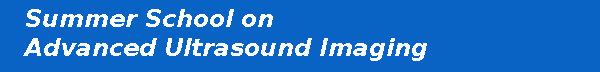Provide a one-word or brief phrase answer to the question:
What is the font style of the title?

Bold, informal